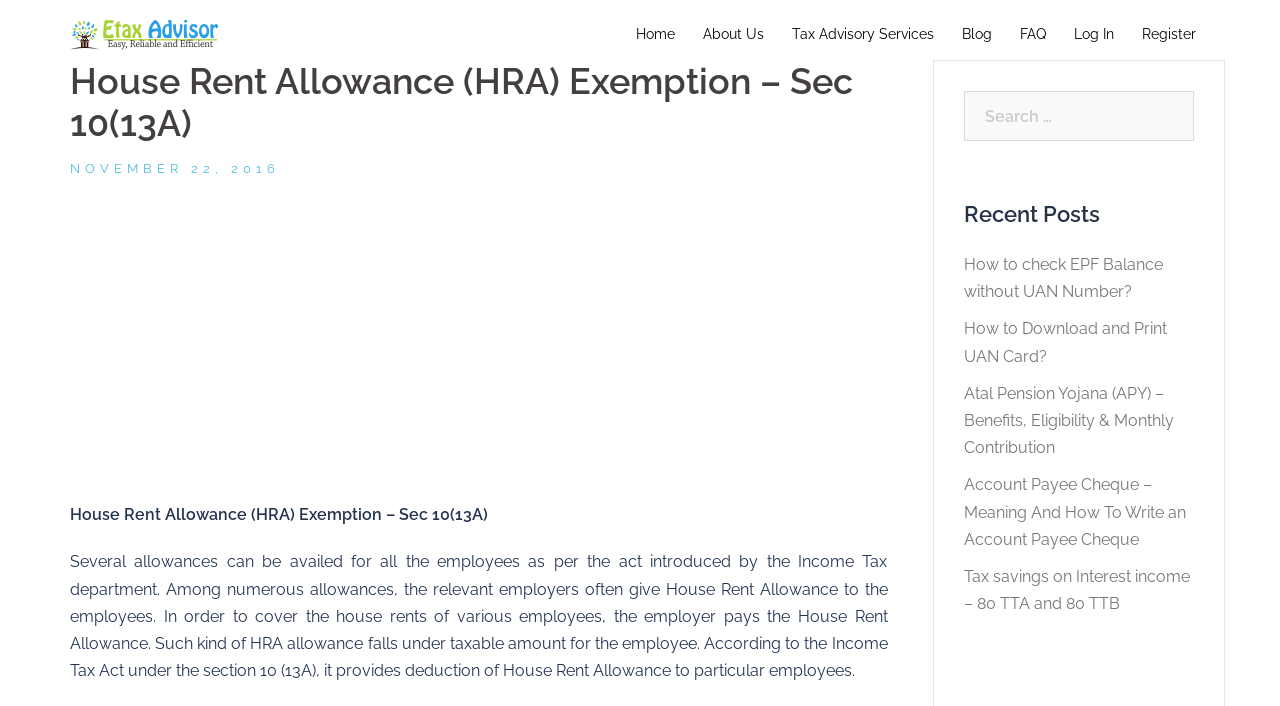What is the topic of the webpage?
By examining the image, provide a one-word or phrase answer.

HRA Exemption